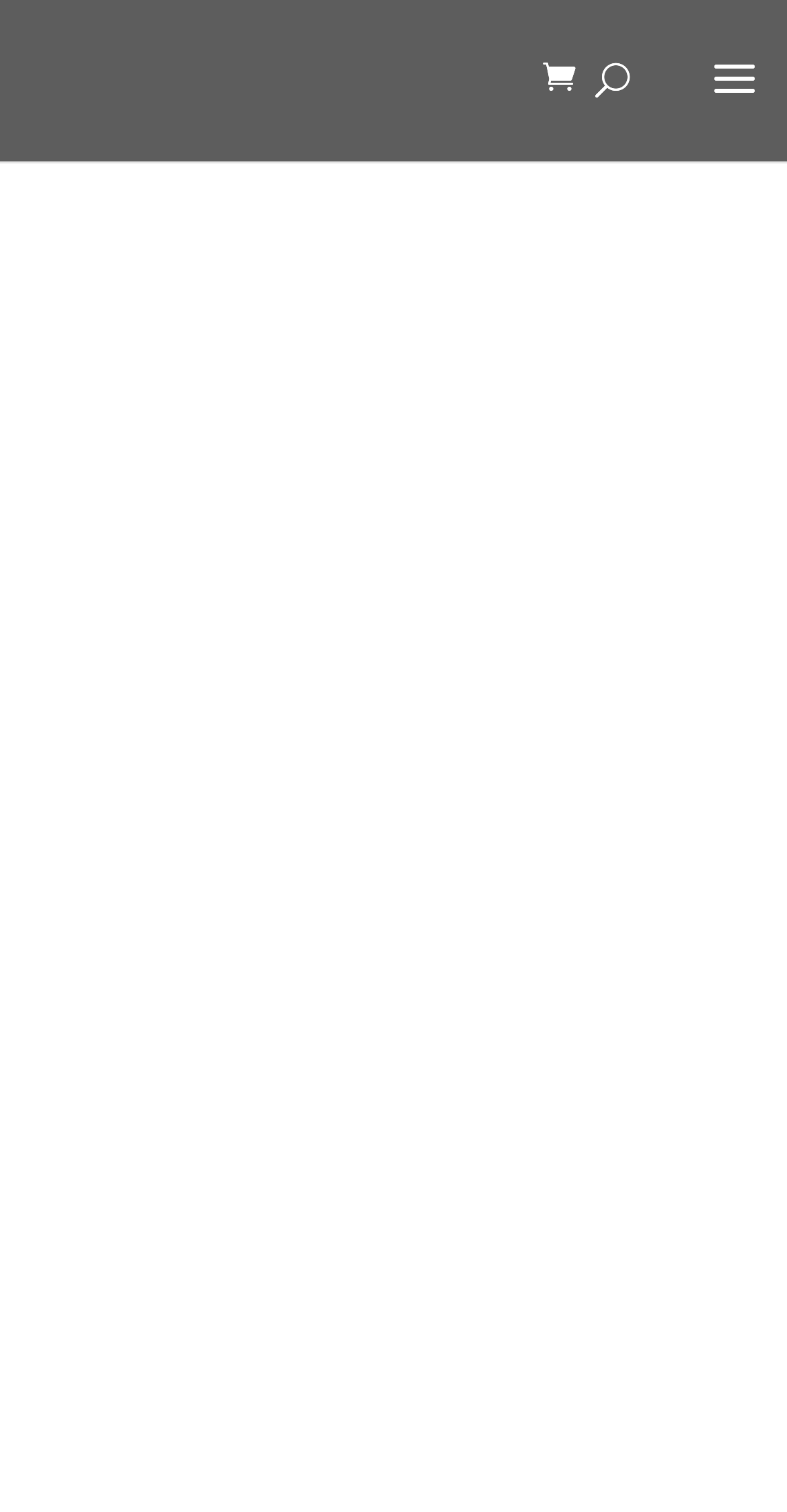Reply to the question with a single word or phrase:
What is the theme of the website?

Futuristic